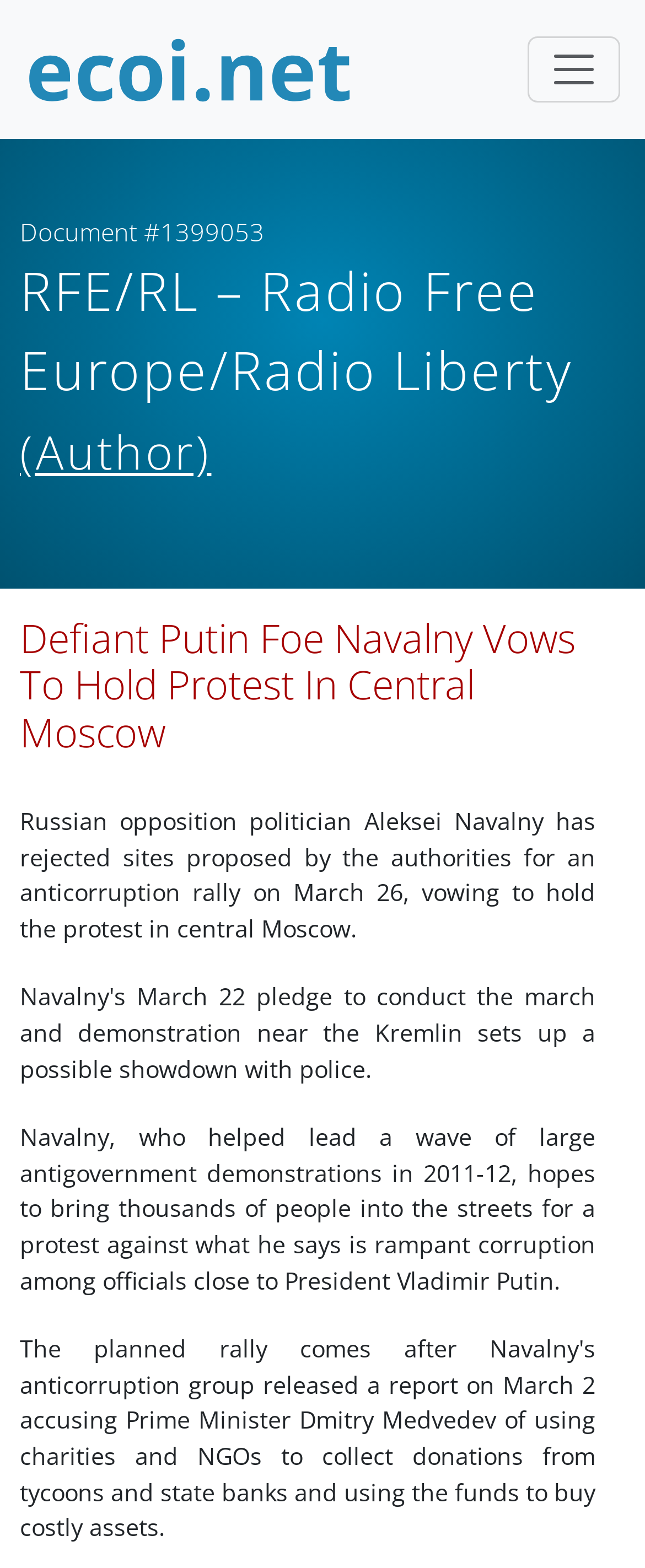What is the reason for the protest according to Aleksei Navalny?
Using the visual information from the image, give a one-word or short-phrase answer.

Rampant corruption among officials close to President Vladimir Putin